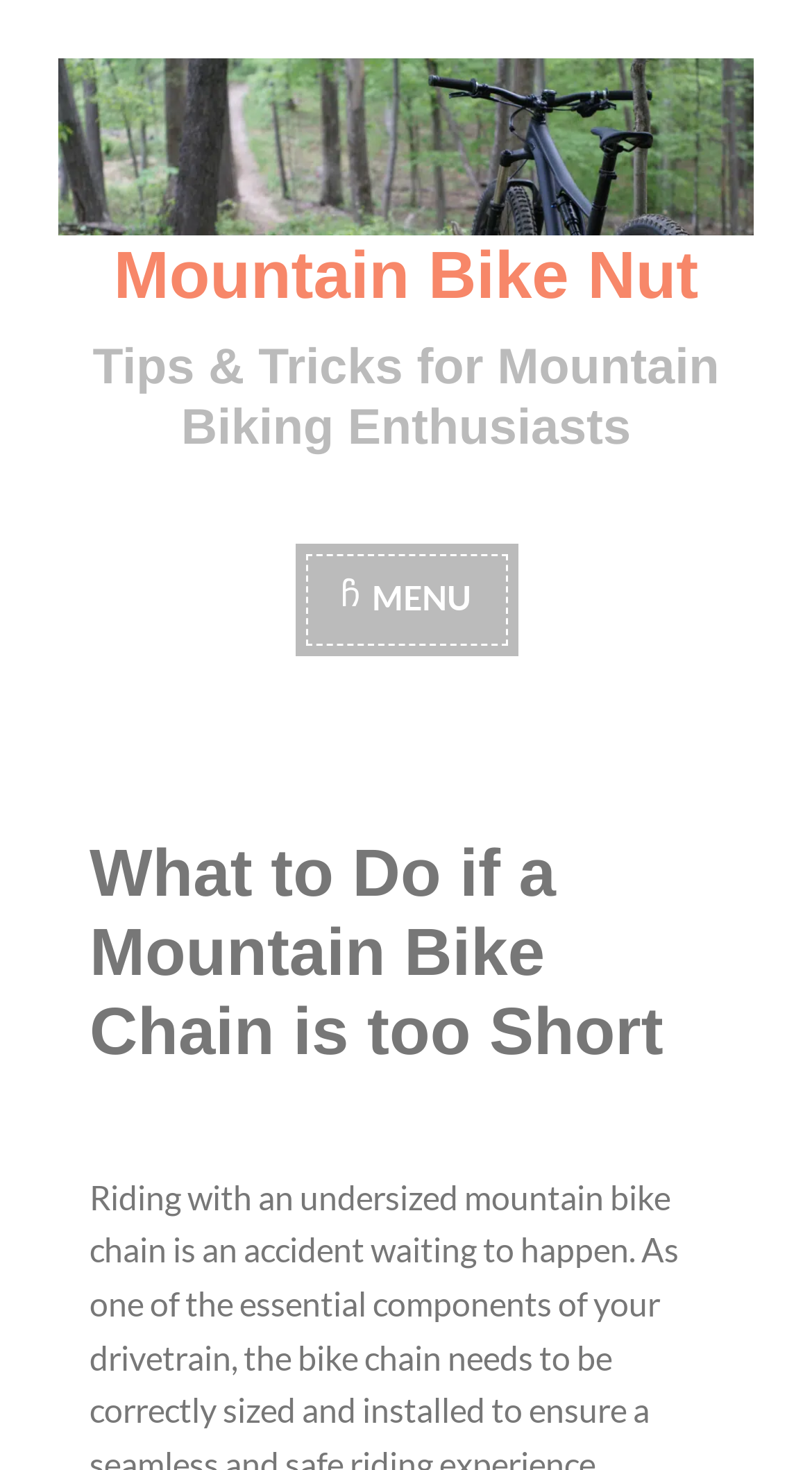Is the menu expanded by default? Observe the screenshot and provide a one-word or short phrase answer.

No